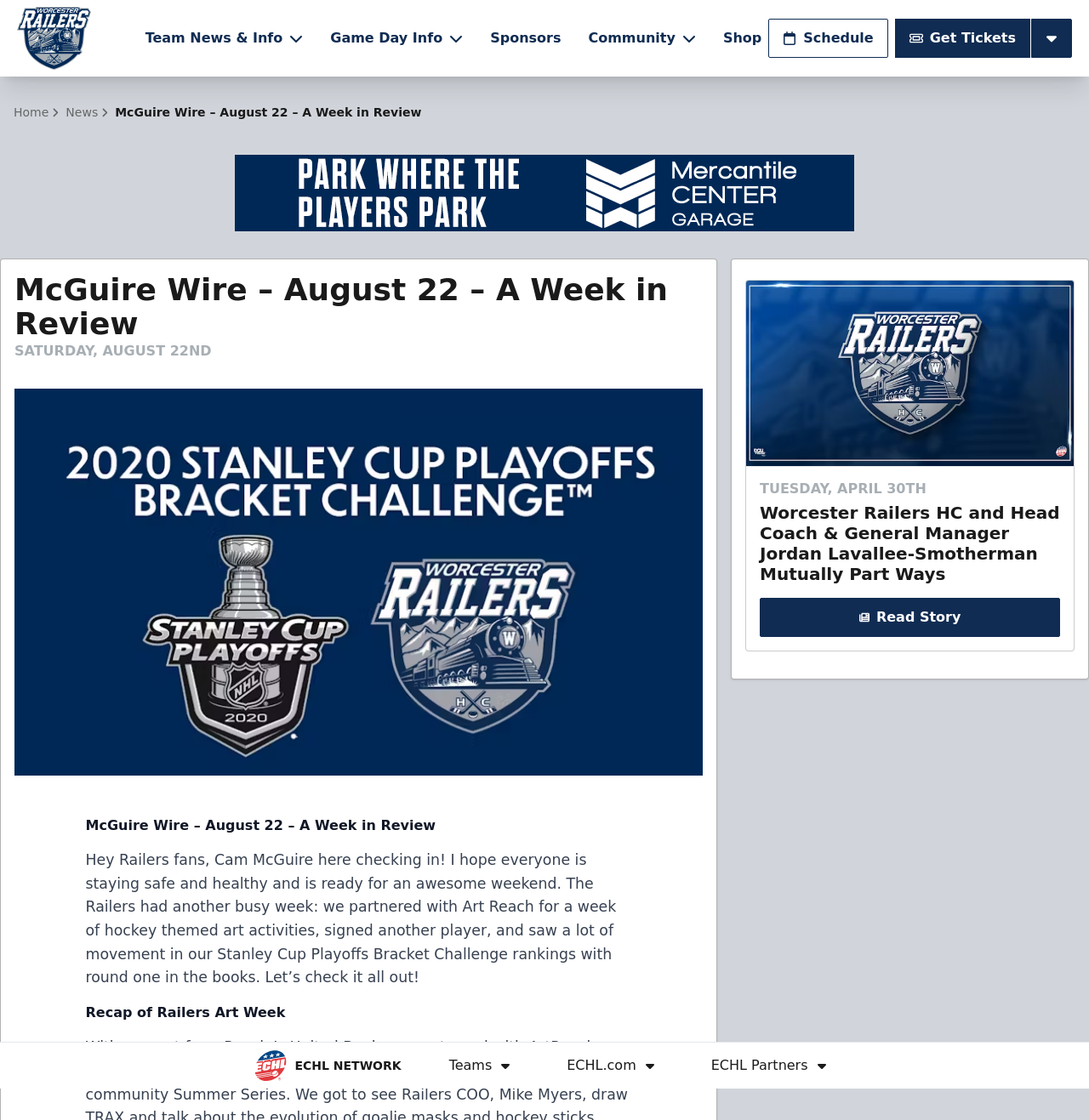Carefully examine the image and provide an in-depth answer to the question: What is the topic of the article?

I found the answer by looking at the heading of the article, which says 'McGuire Wire – August 22 – A Week in Review', and also in the static text that follows, which summarizes the content of the article.